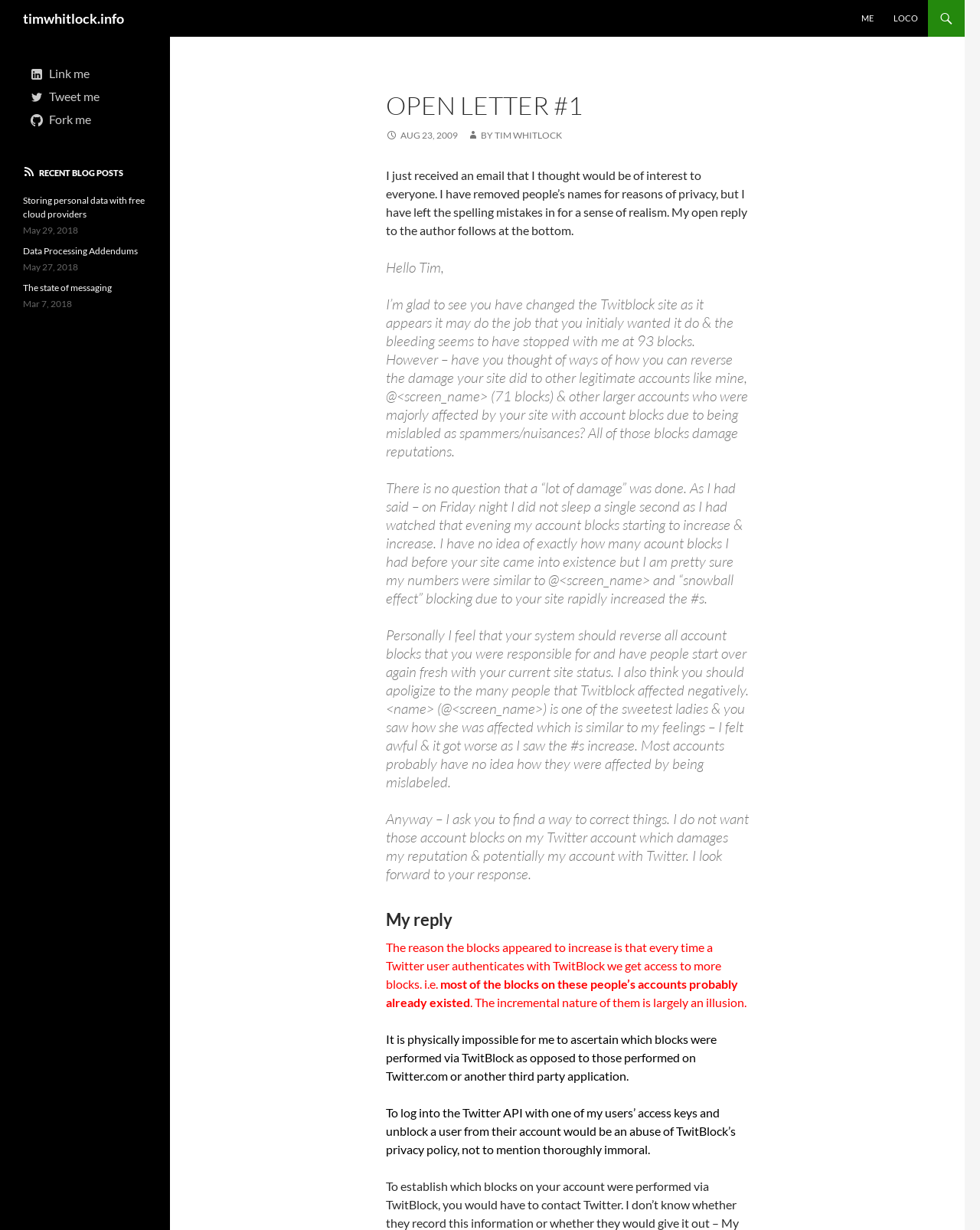Answer the question briefly using a single word or phrase: 
What is the topic of the open letter?

Twitblock